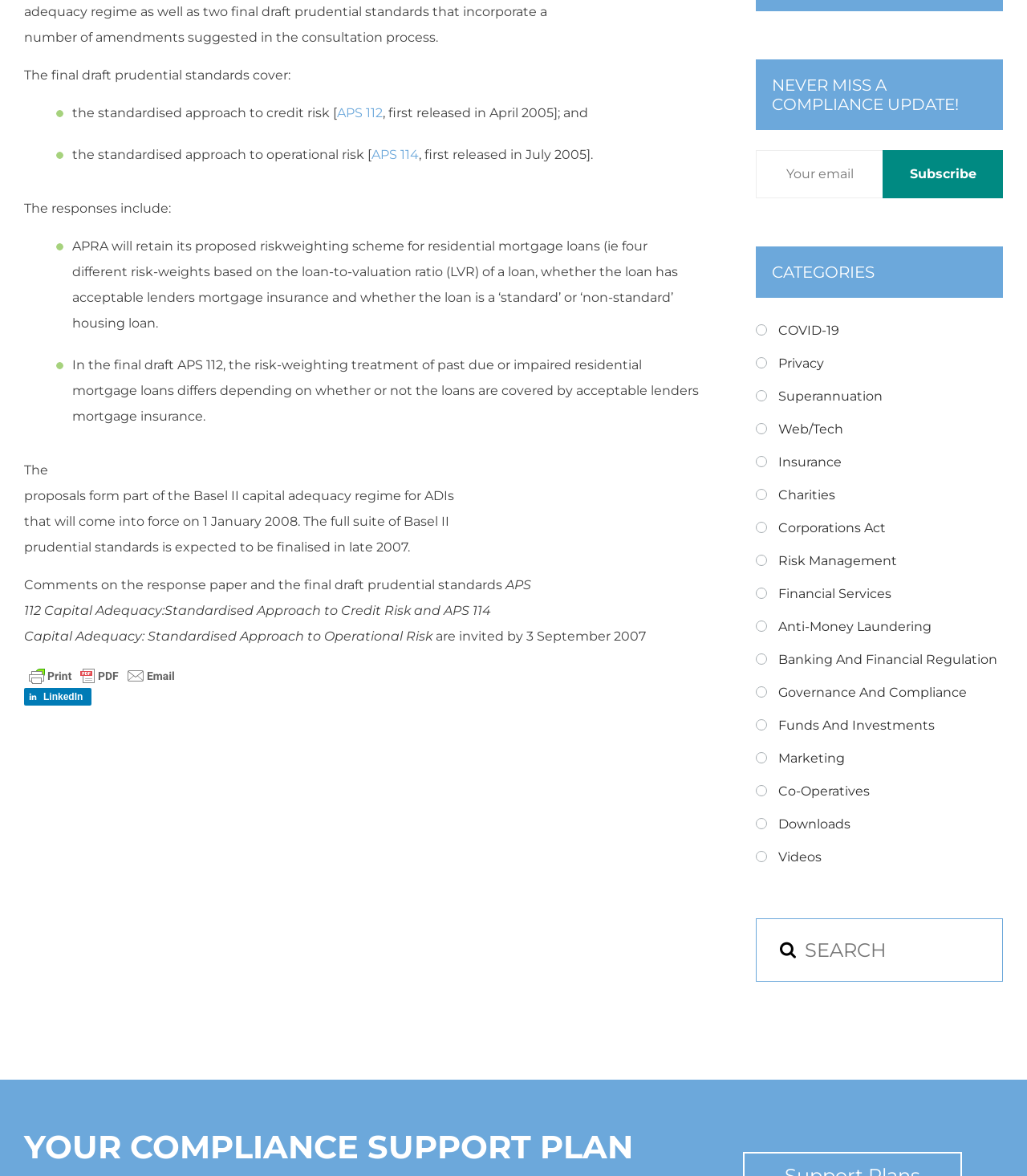Based on the element description: "Feel Like Everything’s Against You?", identify the bounding box coordinates for this UI element. The coordinates must be four float numbers between 0 and 1, listed as [left, top, right, bottom].

None